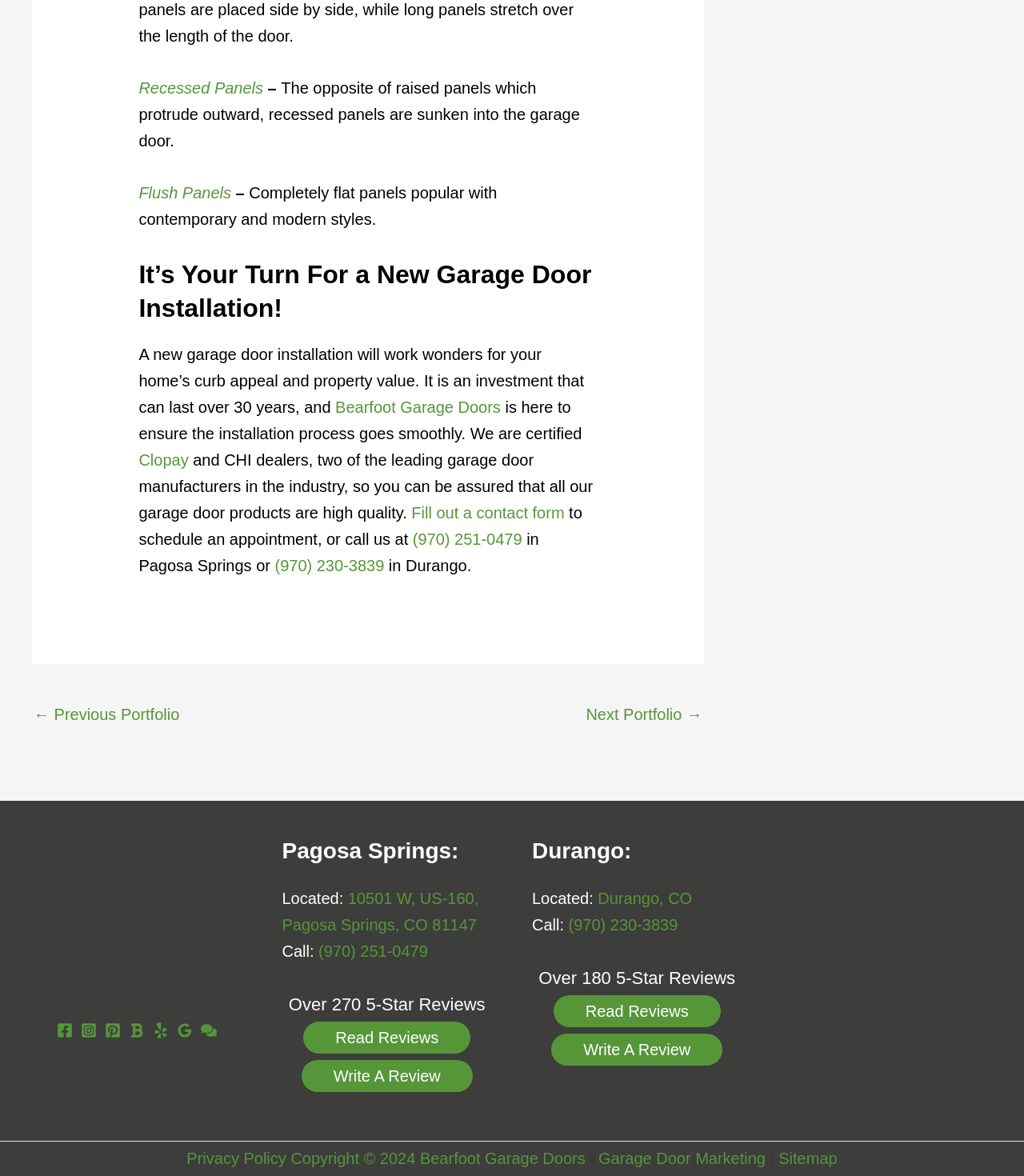Provide a brief response in the form of a single word or phrase:
What is the certification mentioned in the footer?

IDEA Certified Commercial Technicians